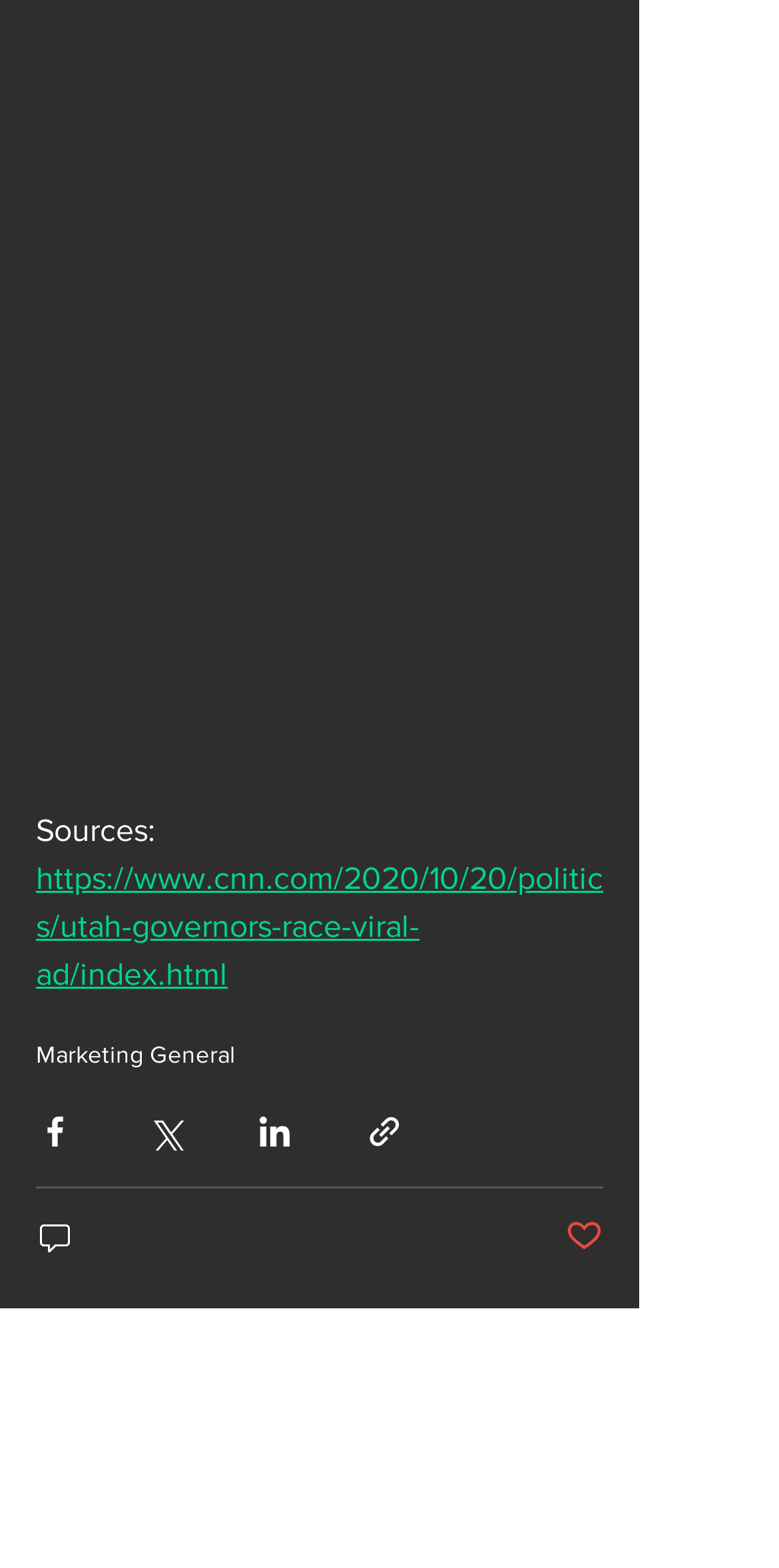Please determine the bounding box coordinates of the element's region to click in order to carry out the following instruction: "Post a comment". The coordinates should be four float numbers between 0 and 1, i.e., [left, top, right, bottom].

[0.726, 0.775, 0.774, 0.802]